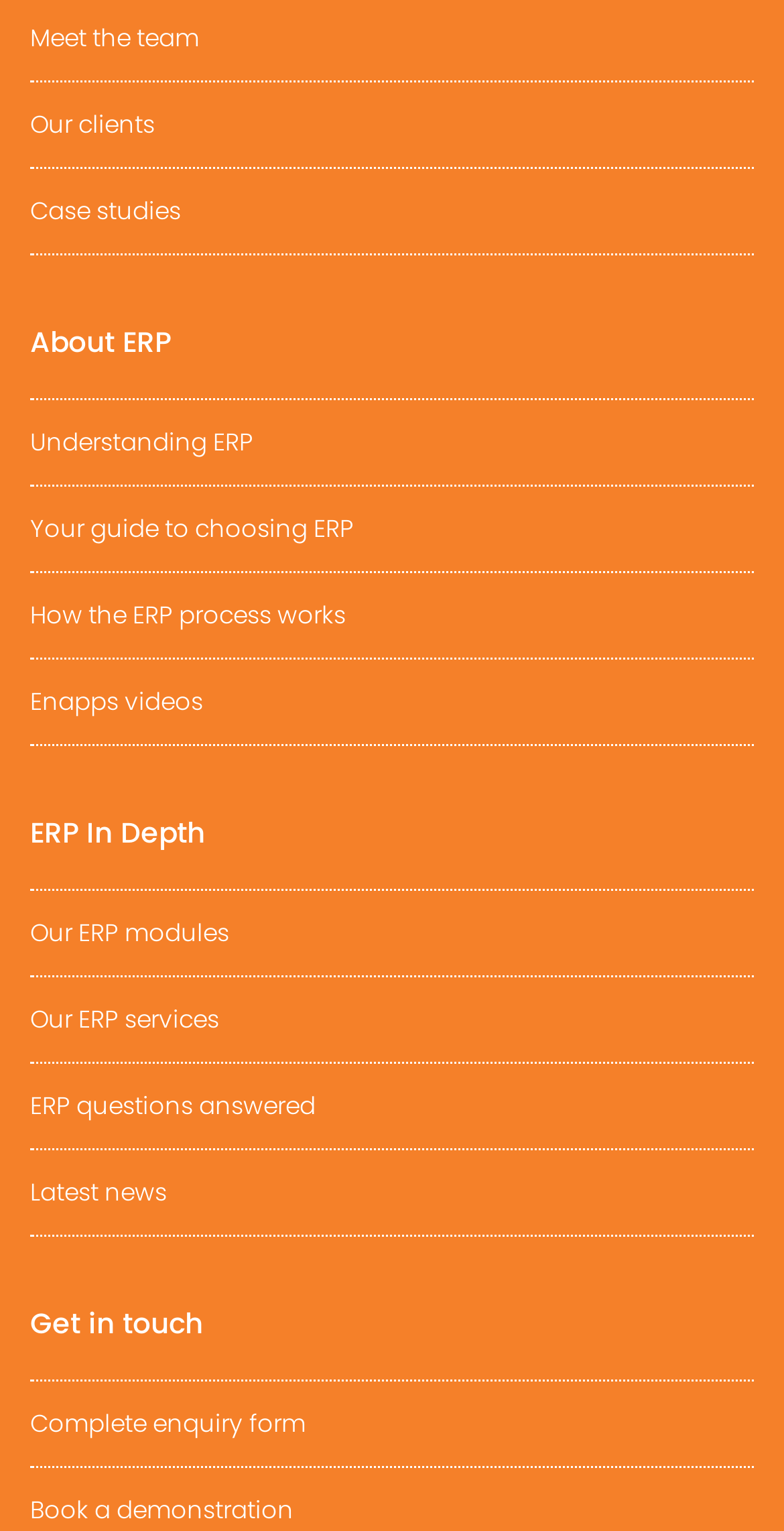Please identify the bounding box coordinates of the element's region that needs to be clicked to fulfill the following instruction: "Complete enquiry form". The bounding box coordinates should consist of four float numbers between 0 and 1, i.e., [left, top, right, bottom].

[0.038, 0.918, 0.39, 0.94]